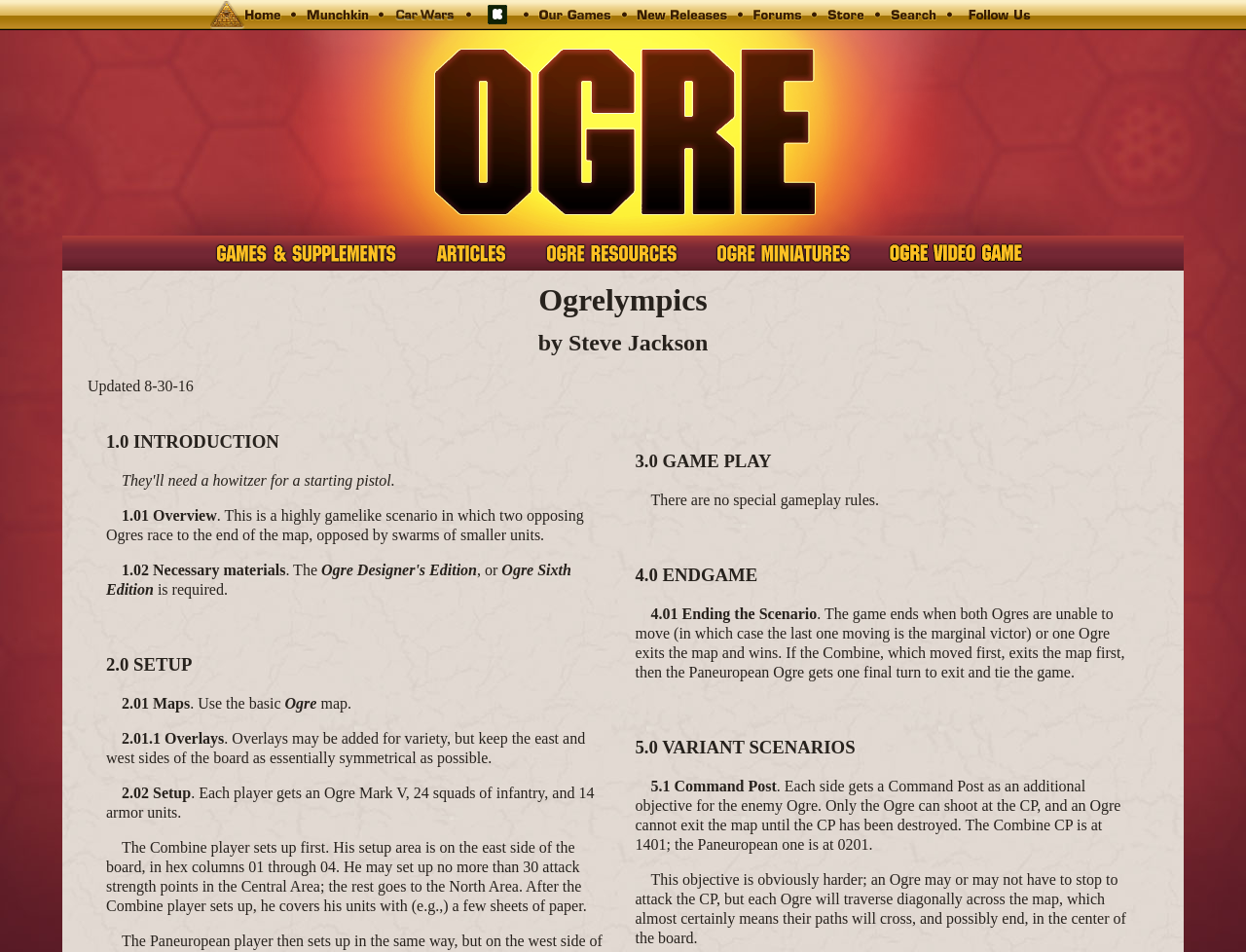Using the provided description title="Store", find the bounding box coordinates for the UI element. Provide the coordinates in (top-left x, top-left y, bottom-right x, bottom-right y) format, ensuring all values are between 0 and 1.

[0.662, 0.016, 0.695, 0.034]